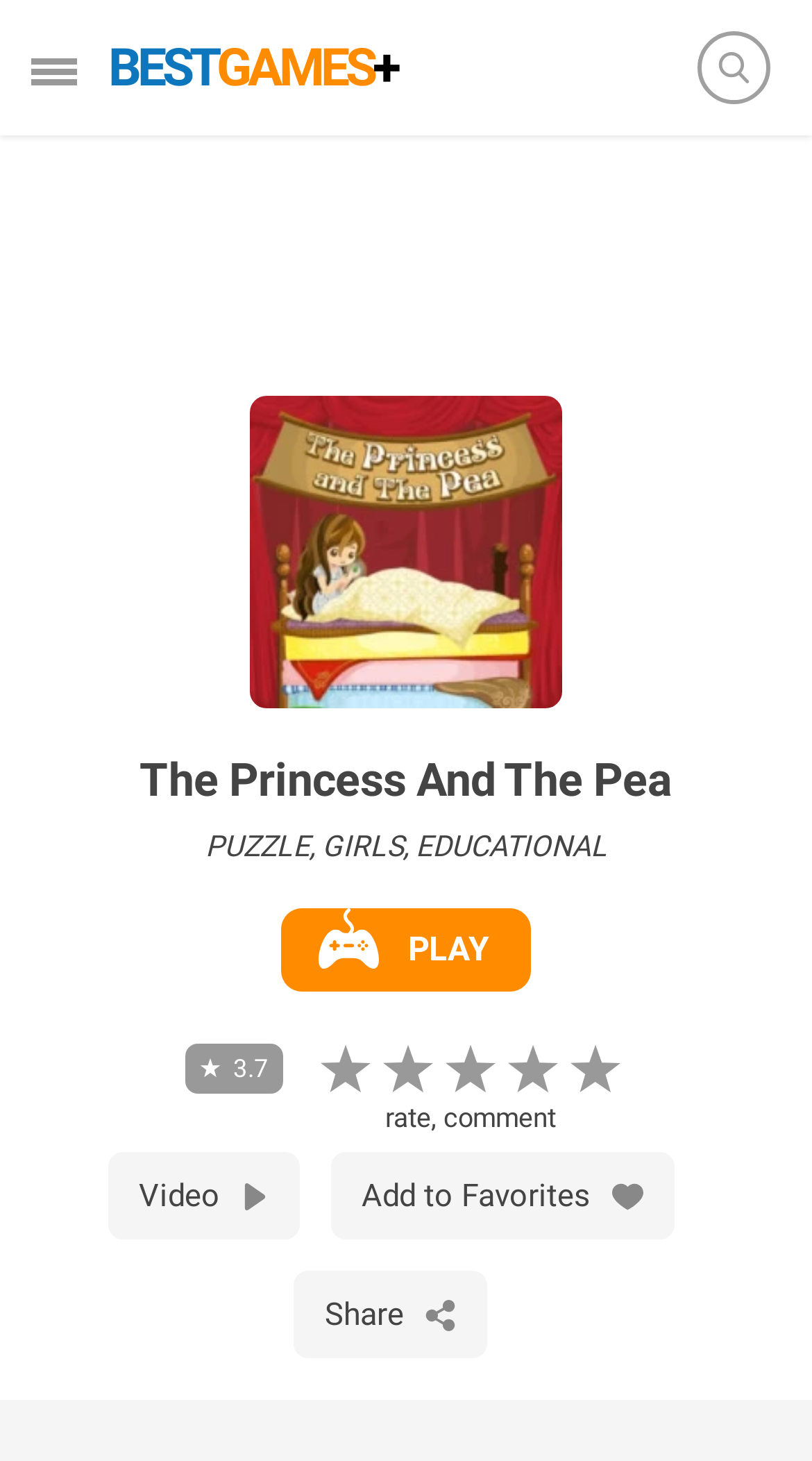Refer to the screenshot and give an in-depth answer to this question: What is the theme of this game?

The text 'PUZZLE, GIRLS, EDUCATIONAL' suggests that the theme of this game is related to girls, possibly a game targeted towards a female audience.